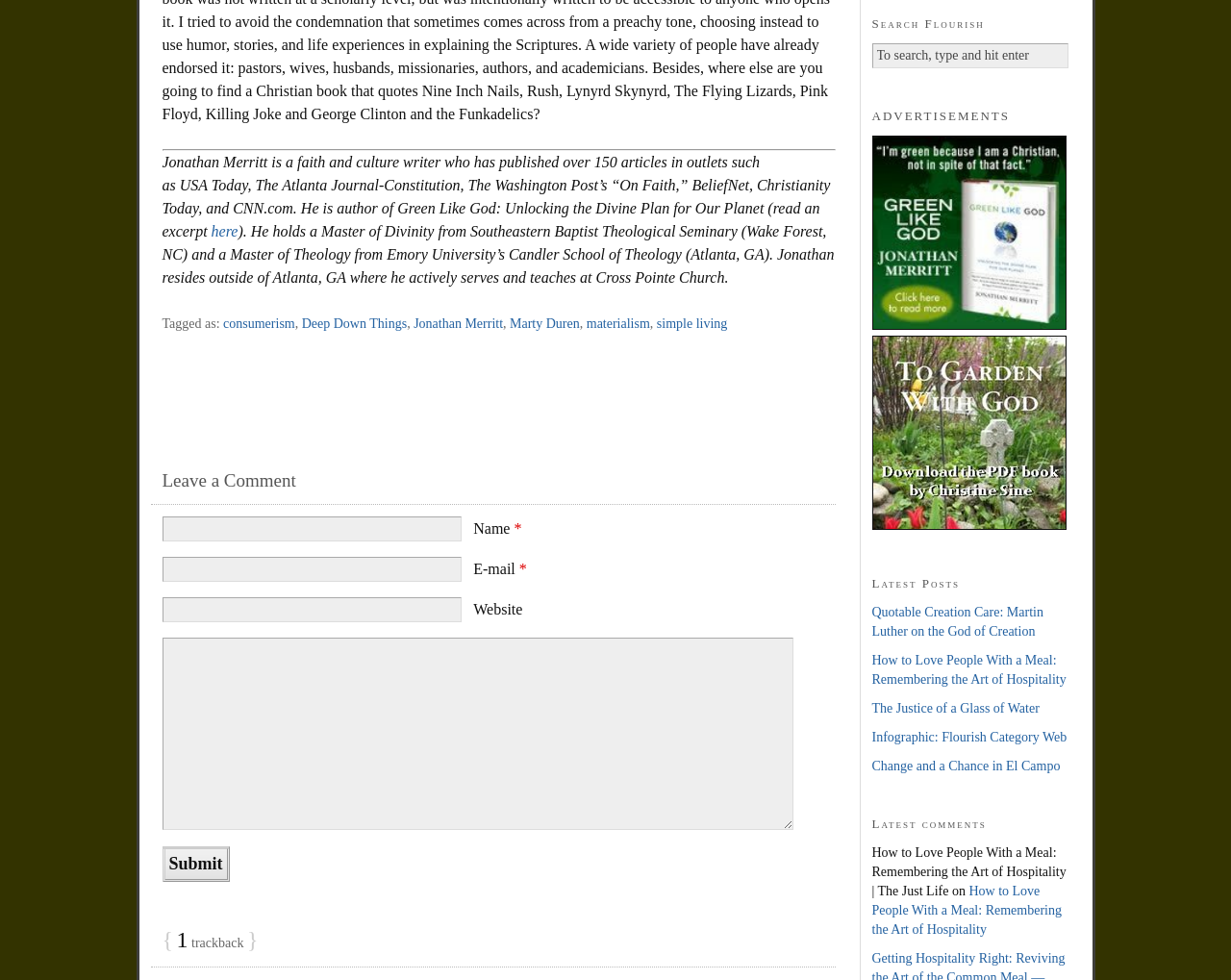Please locate the bounding box coordinates for the element that should be clicked to achieve the following instruction: "Read about Cycling Vision 2016". Ensure the coordinates are given as four float numbers between 0 and 1, i.e., [left, top, right, bottom].

None